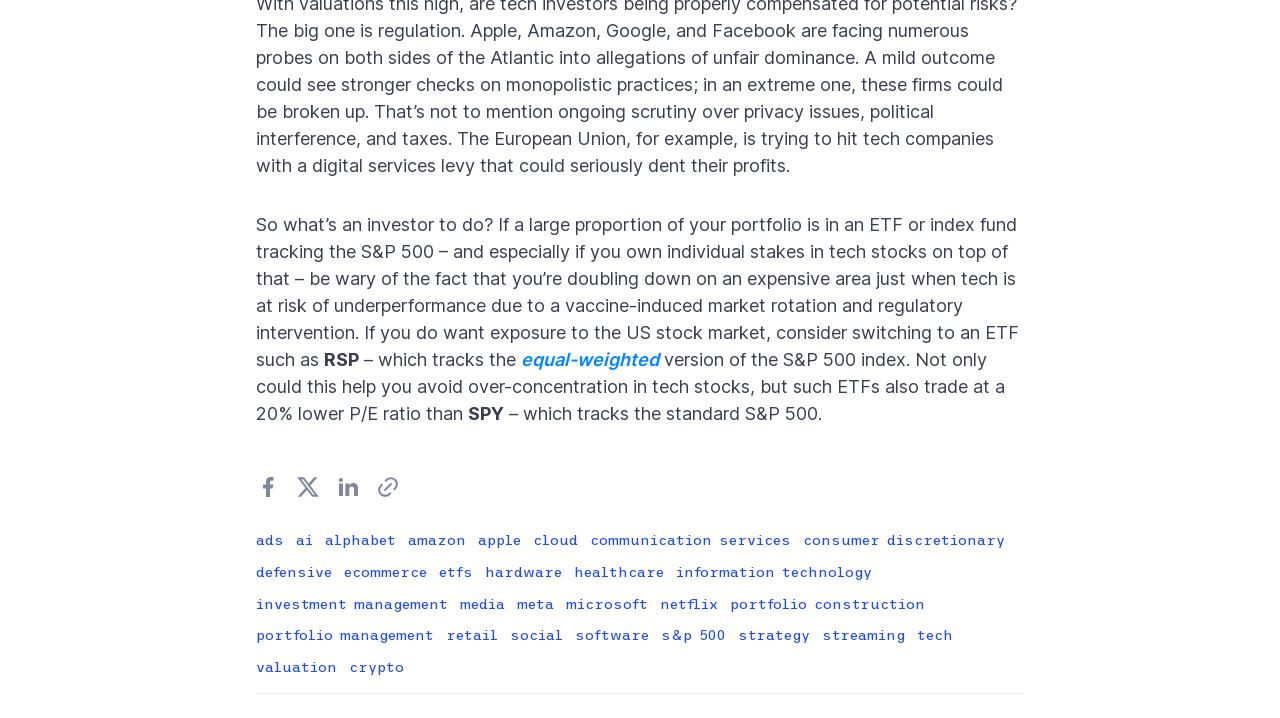What is the category of the link 'amazon'?
Using the image as a reference, deliver a detailed and thorough answer to the question.

The link 'amazon' is categorized under 'consumer discretionary', which is one of the sectors mentioned in the list of links at the bottom of the page.